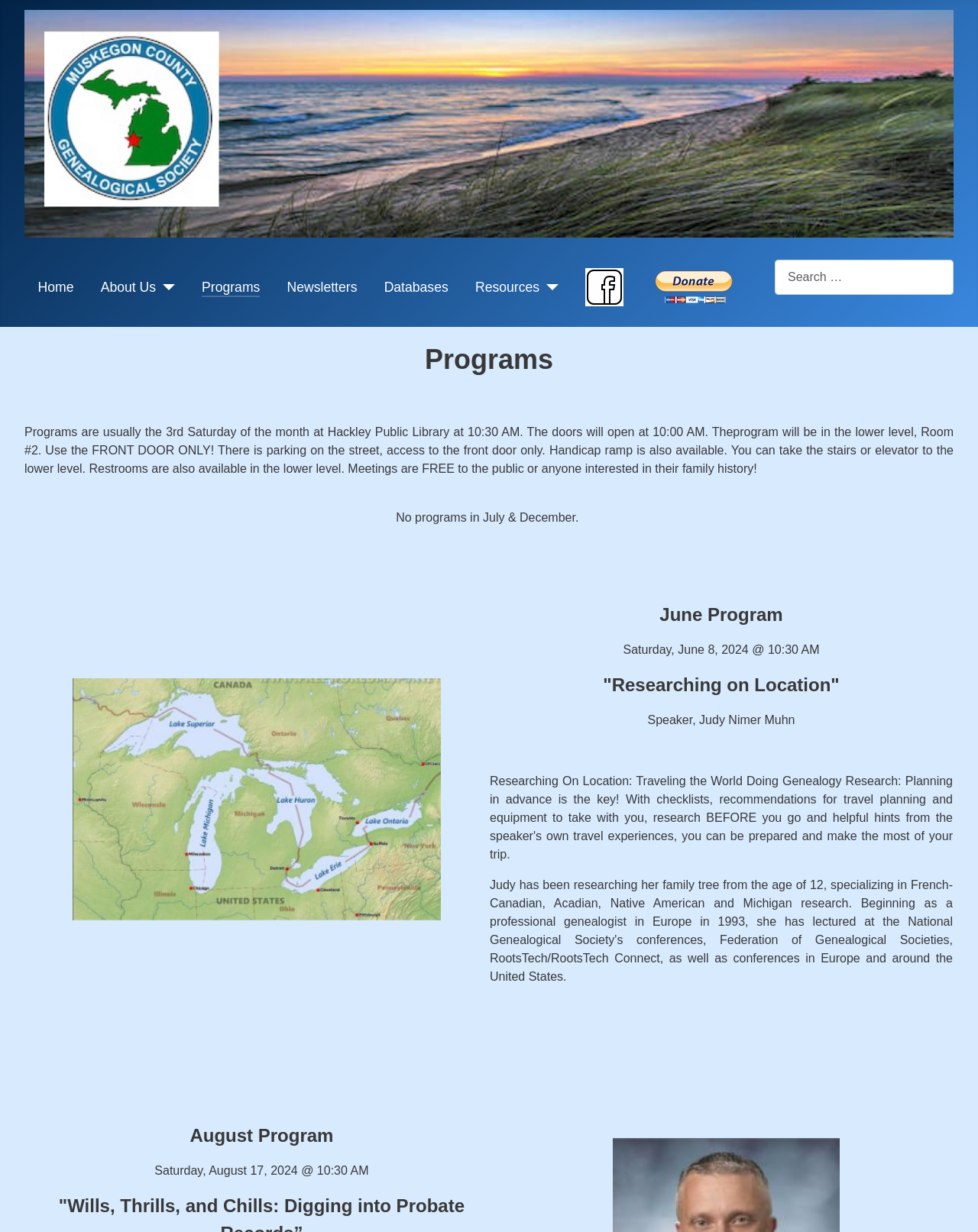Please pinpoint the bounding box coordinates for the region I should click to adhere to this instruction: "Go back to the top of the page".

[0.958, 0.758, 0.988, 0.784]